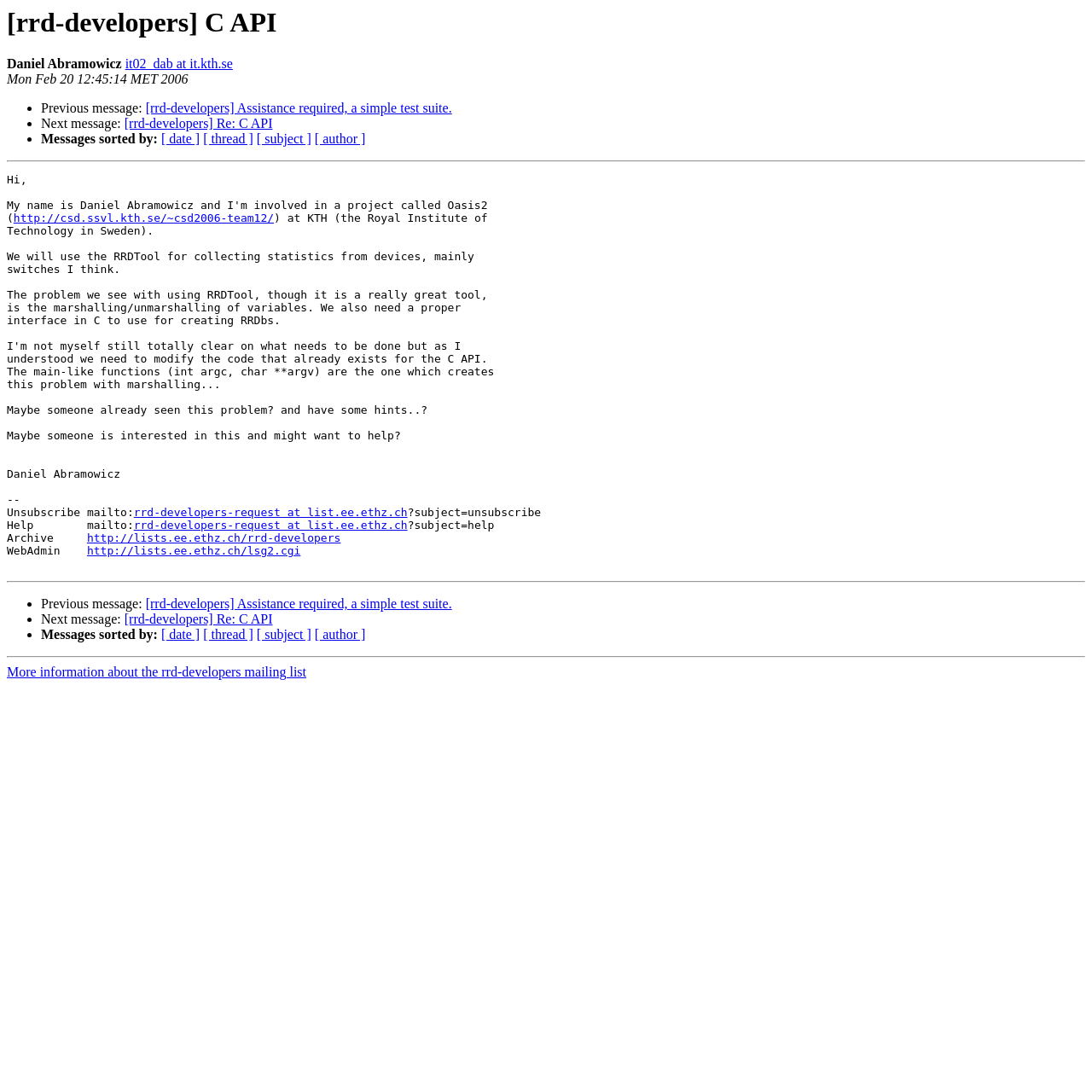Determine the bounding box for the UI element described here: "[ thread ]".

[0.186, 0.575, 0.232, 0.588]